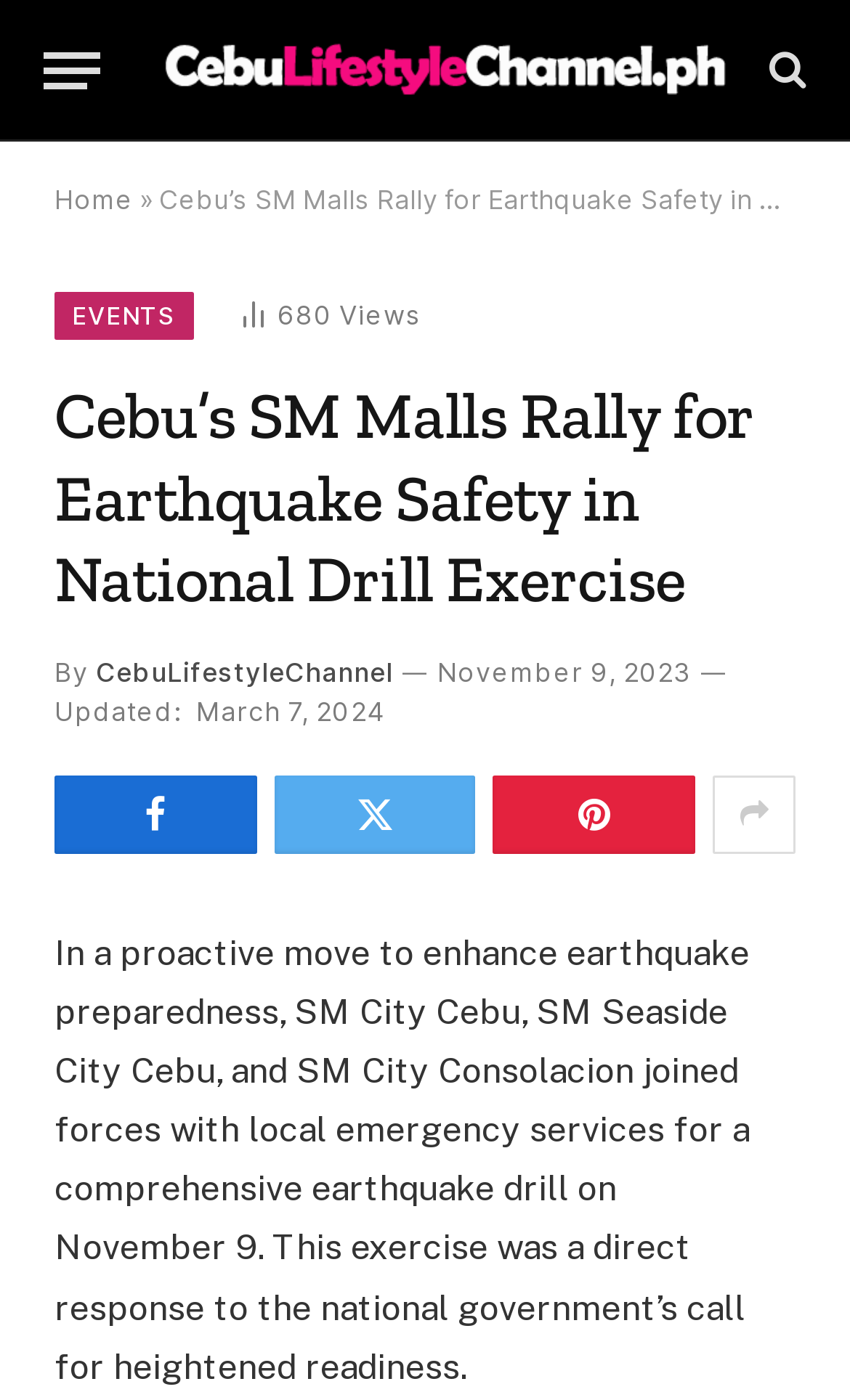Please determine the bounding box coordinates for the UI element described as: "title="Cebu Lifestyle Channel"".

[0.195, 0.014, 0.856, 0.085]